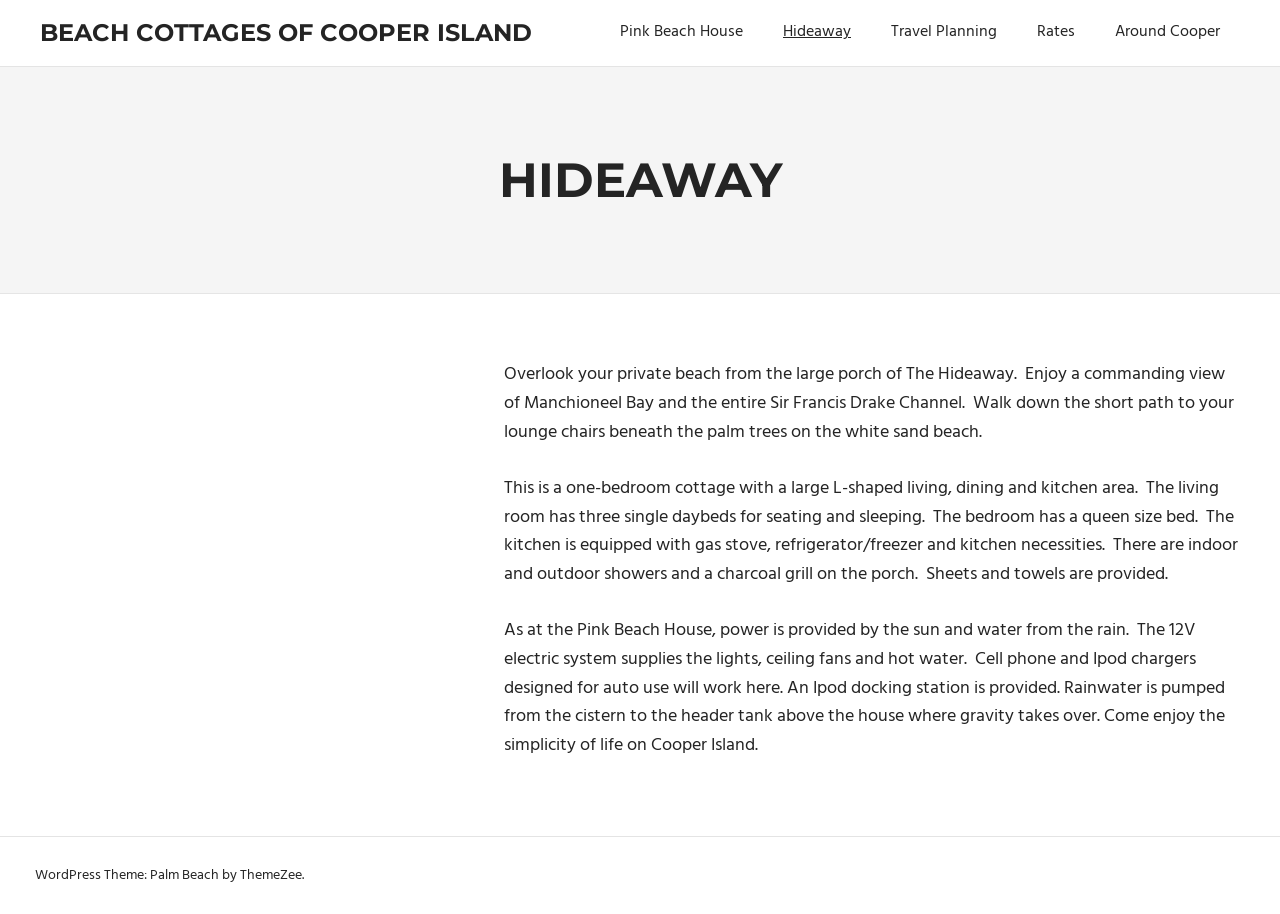What type of accommodation is Hideaway?
Refer to the image and respond with a one-word or short-phrase answer.

Beach cottage